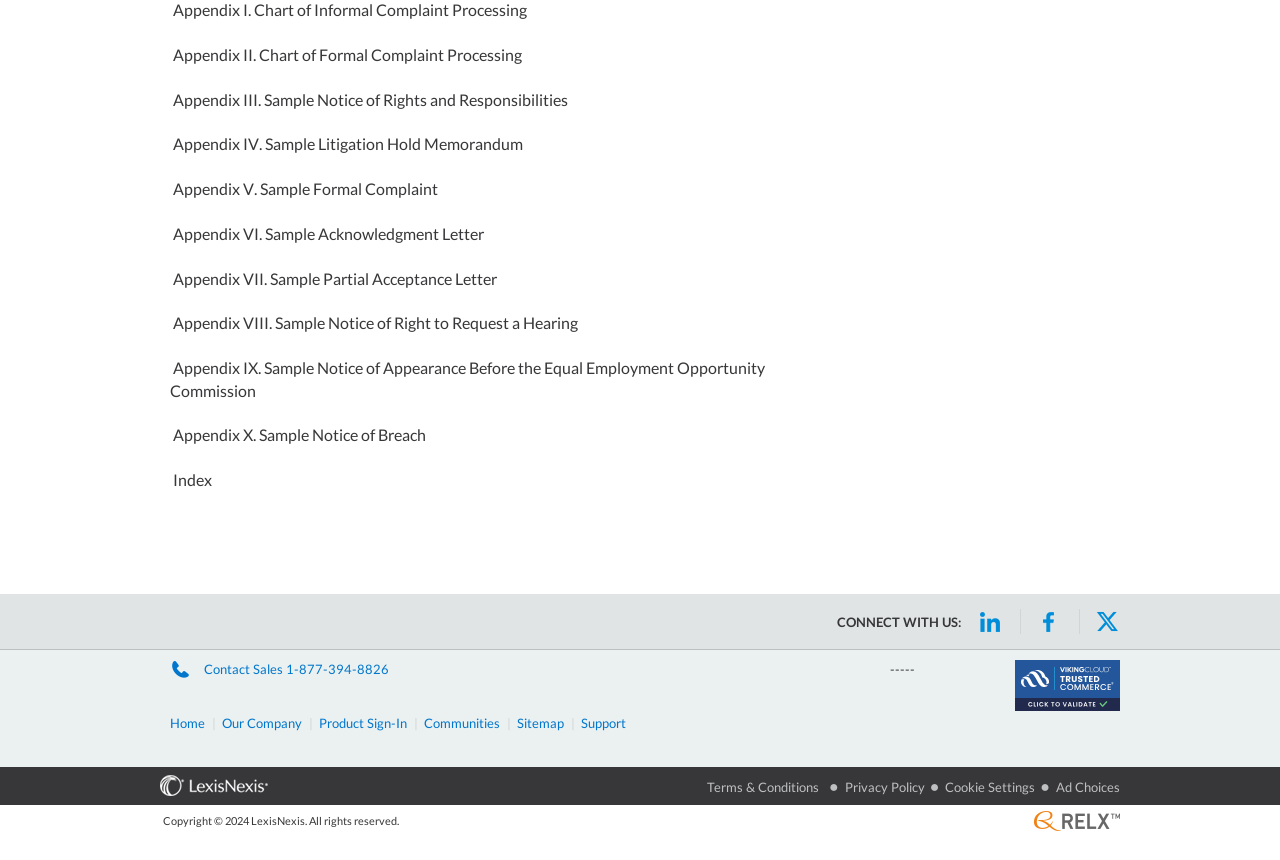Could you indicate the bounding box coordinates of the region to click in order to complete this instruction: "Go to Support".

[0.454, 0.831, 0.489, 0.85]